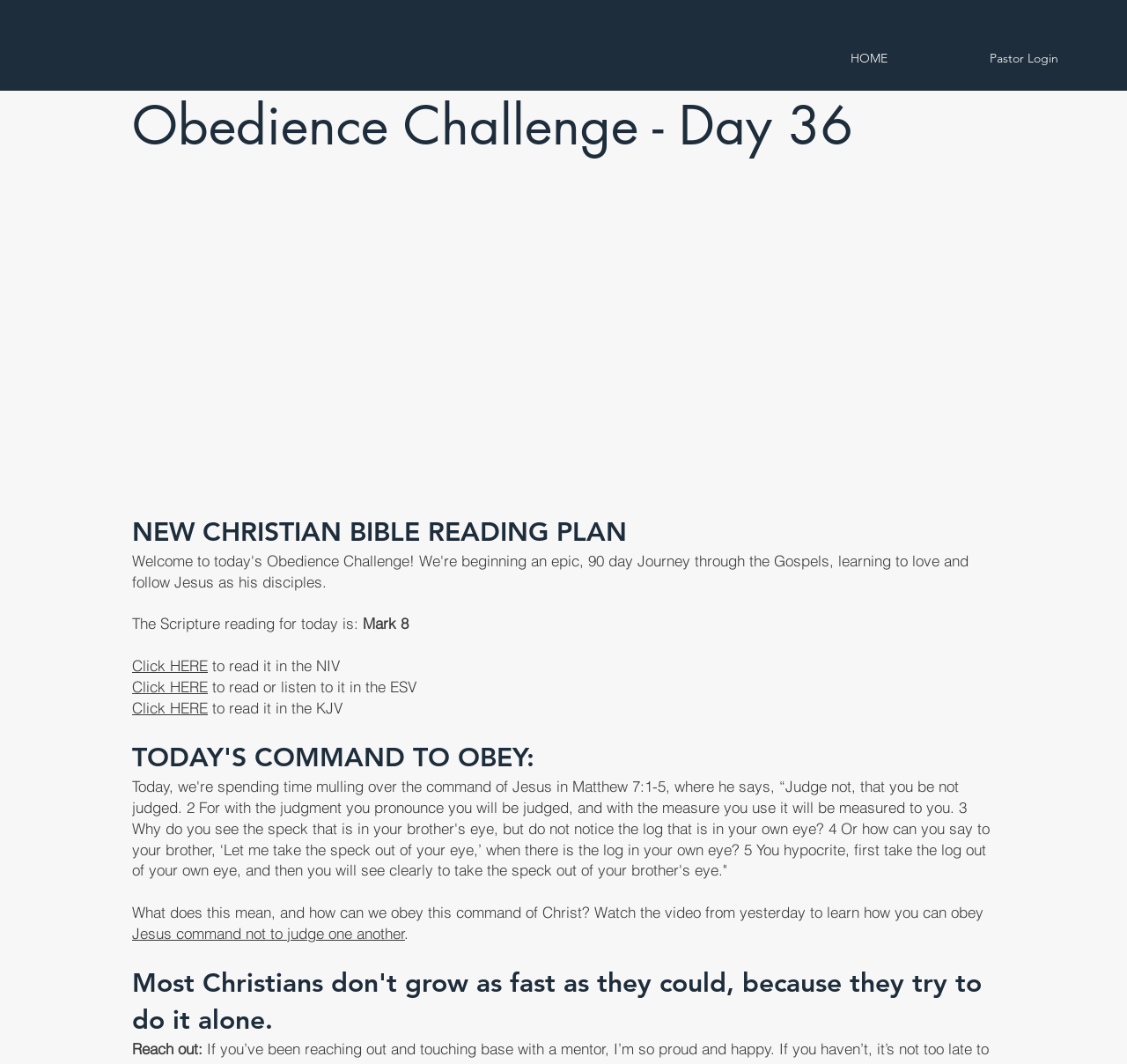What is the purpose of the 'Obedience Challenge'?
Give a single word or phrase as your answer by examining the image.

To obey Christ's command